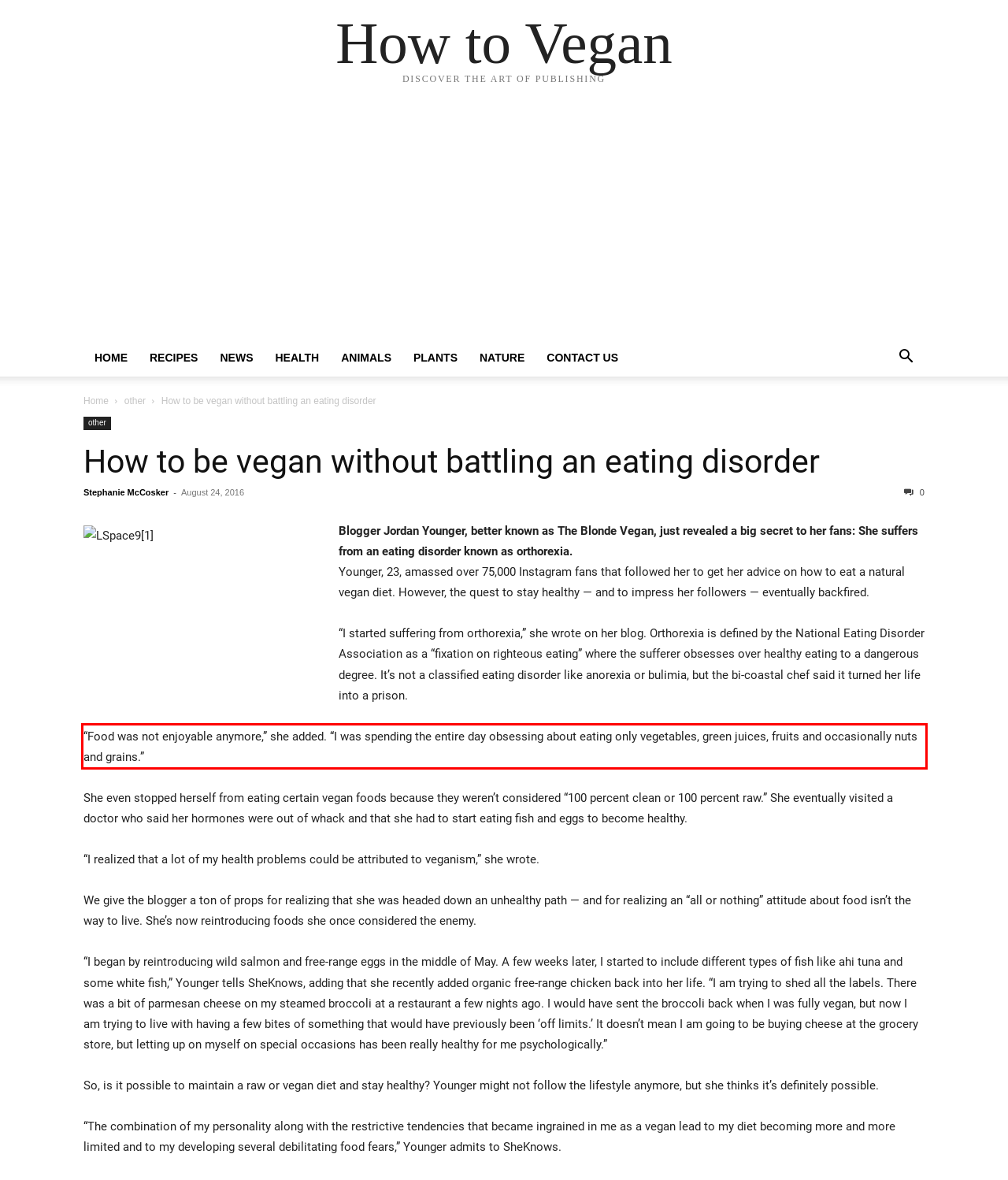Look at the webpage screenshot and recognize the text inside the red bounding box.

“Food was not enjoyable anymore,” she added. “I was spending the entire day obsessing about eating only vegetables, green juices, fruits and occasionally nuts and grains.”